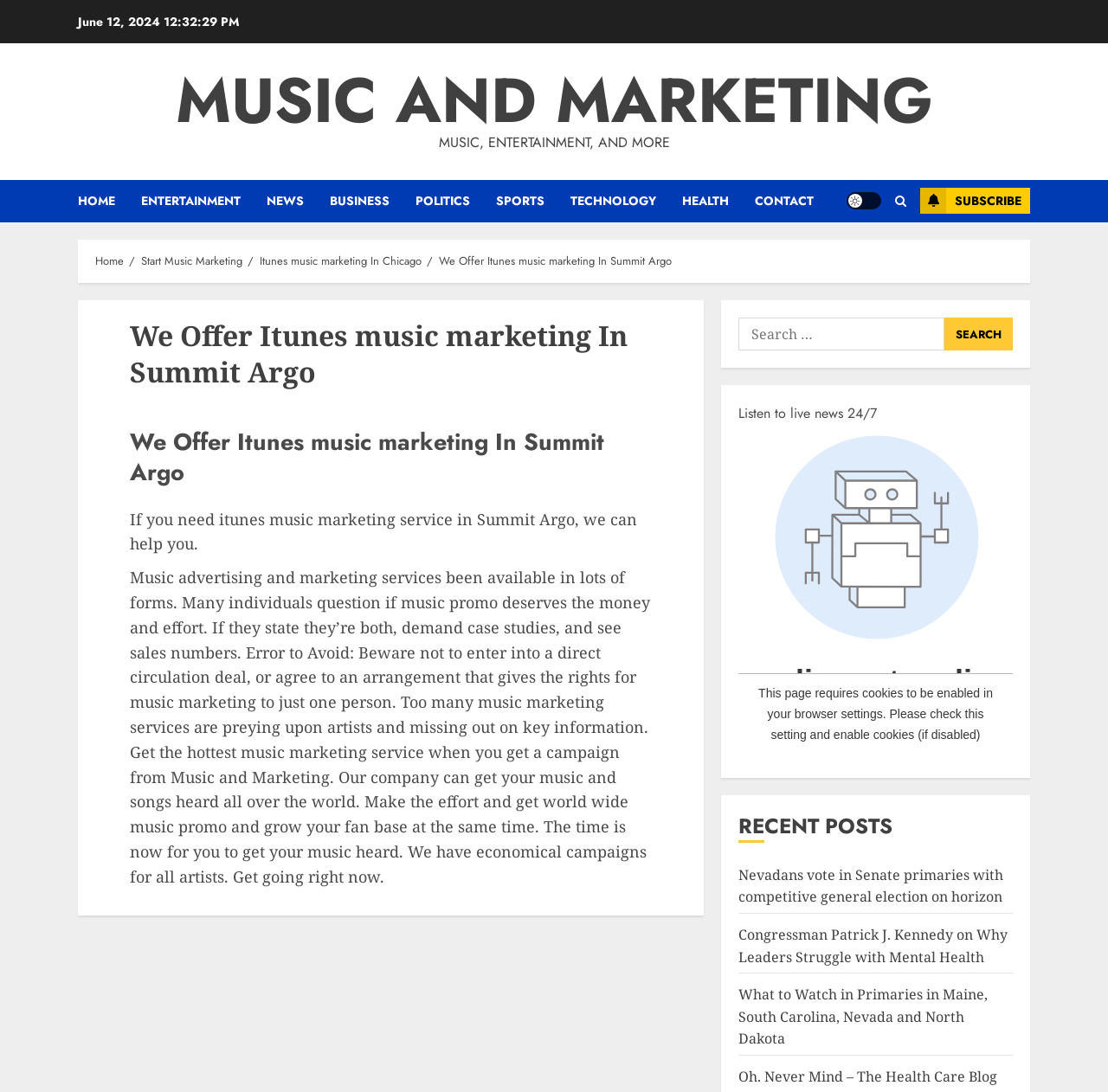What is the main topic of the article?
Please provide a single word or phrase in response based on the screenshot.

Itunes music marketing